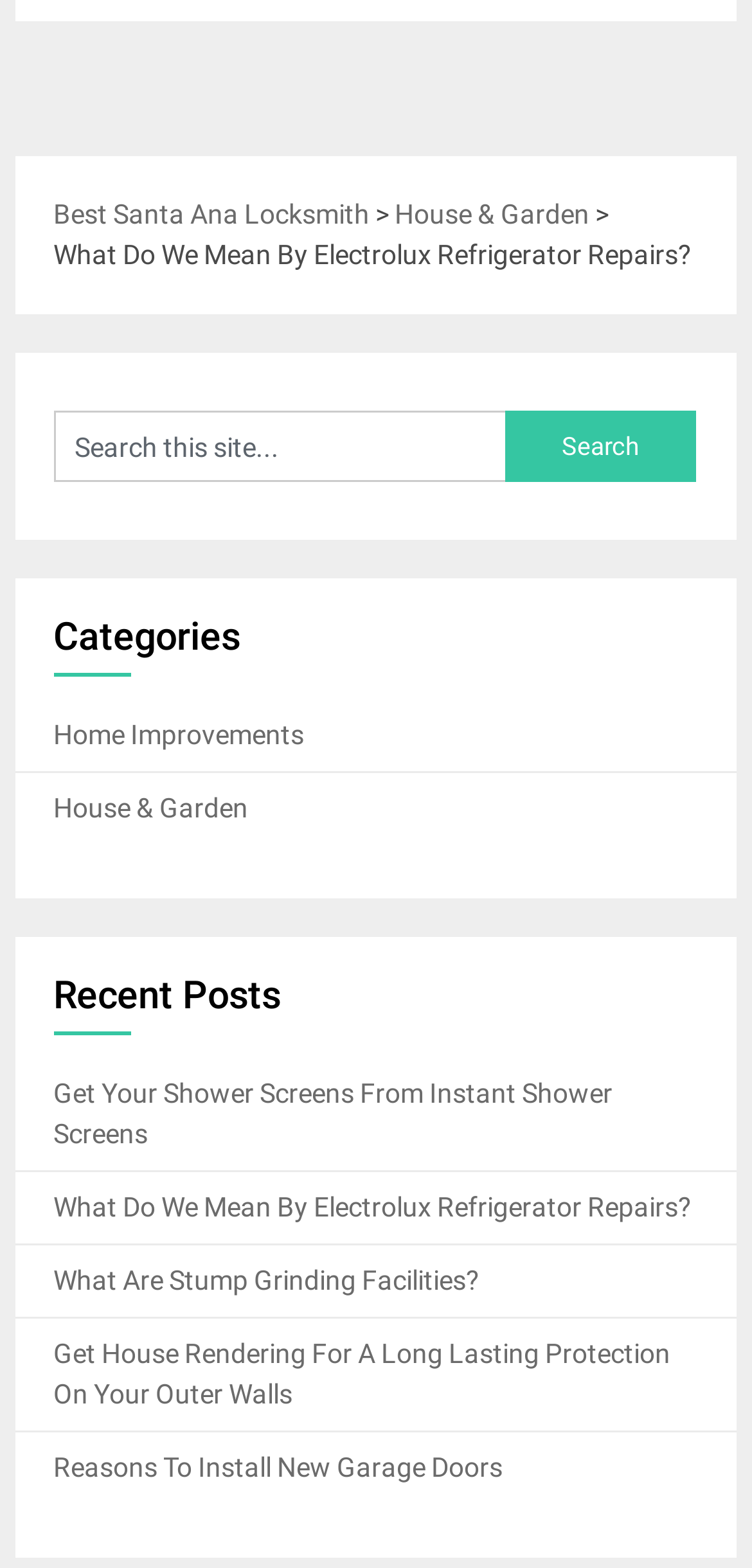Could you indicate the bounding box coordinates of the region to click in order to complete this instruction: "Search this site".

[0.071, 0.262, 0.671, 0.308]